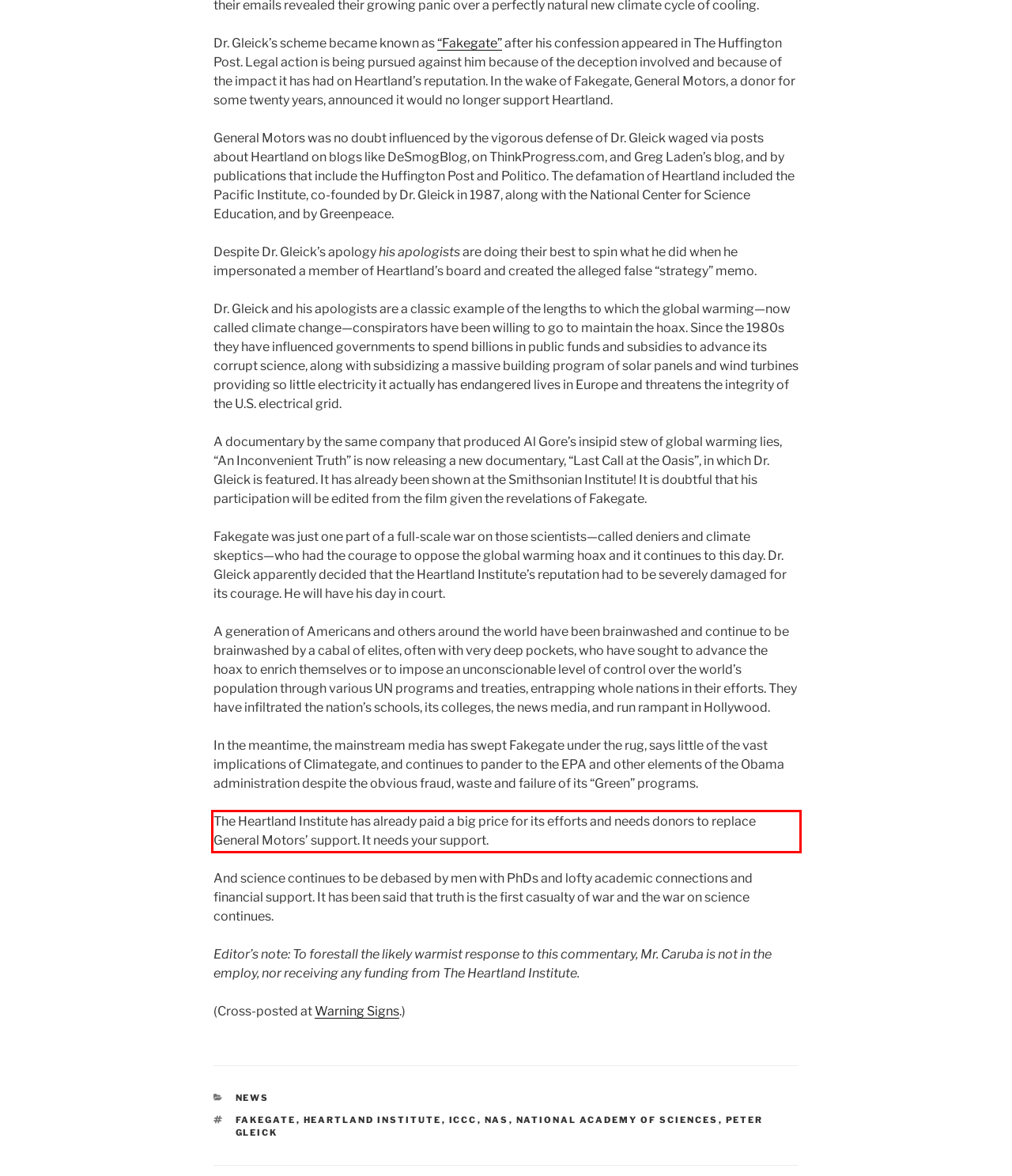With the given screenshot of a webpage, locate the red rectangle bounding box and extract the text content using OCR.

The Heartland Institute has already paid a big price for its efforts and needs donors to replace General Motors’ support. It needs your support.